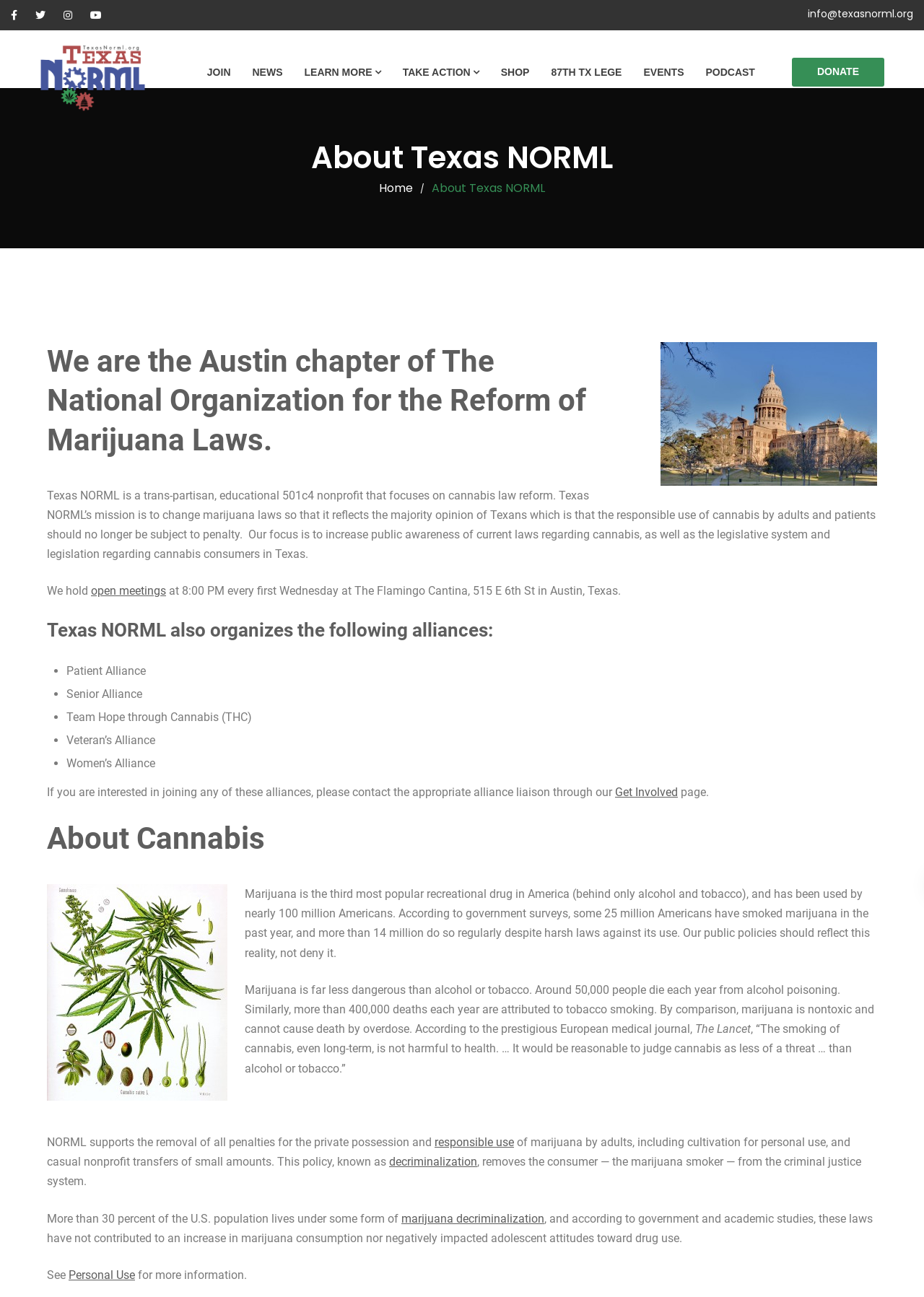What is the purpose of the Patient Alliance?
Examine the image closely and answer the question with as much detail as possible.

Although the webpage mentions the Patient Alliance as one of the alliances organized by Texas NORML, it does not provide specific information about the purpose of the Patient Alliance. Therefore, I cannot provide a specific answer to this question.